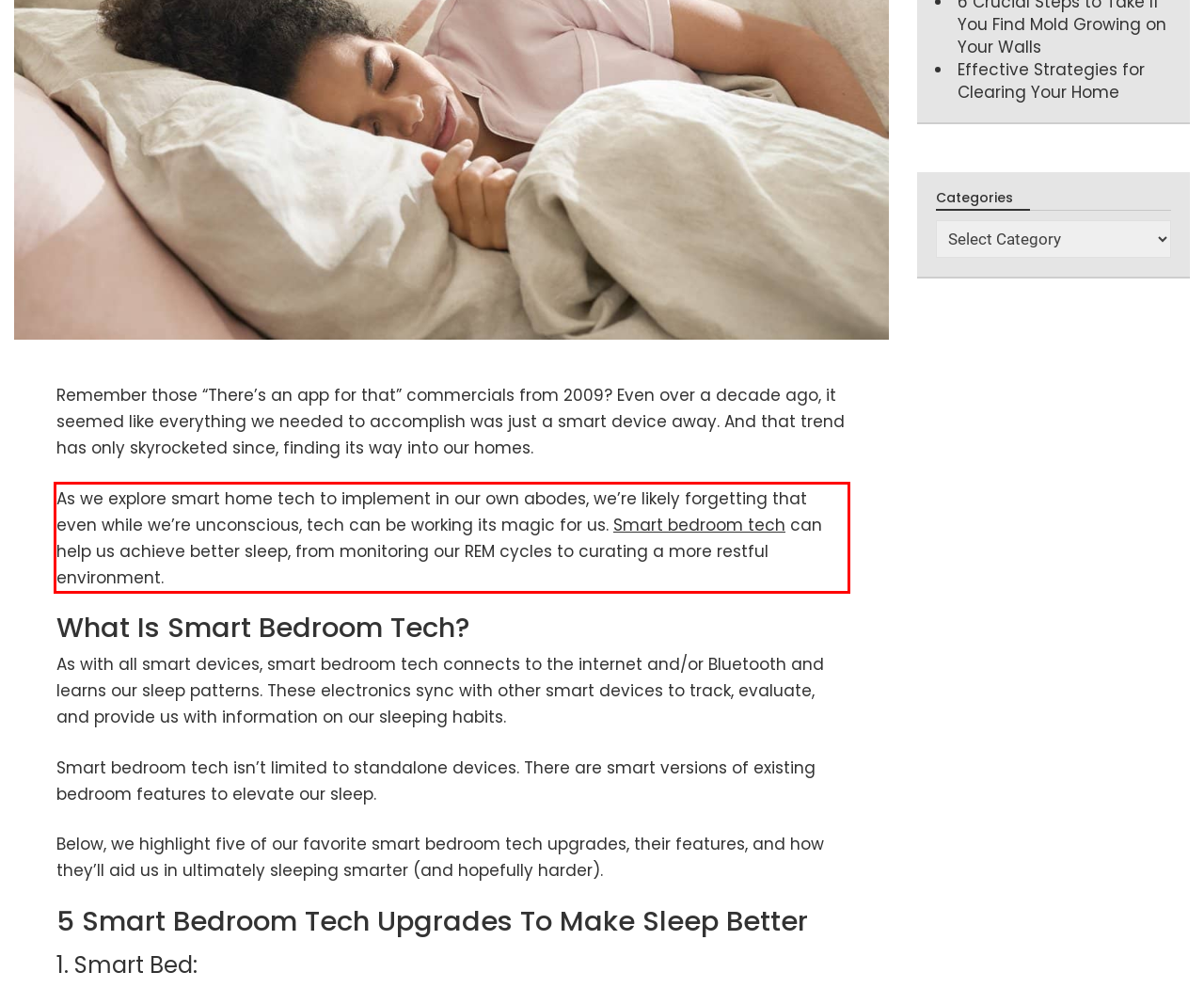Your task is to recognize and extract the text content from the UI element enclosed in the red bounding box on the webpage screenshot.

As we explore smart home tech to implement in our own abodes, we’re likely forgetting that even while we’re unconscious, tech can be working its magic for us. Smart bedroom tech can help us achieve better sleep, from monitoring our REM cycles to curating a more restful environment.